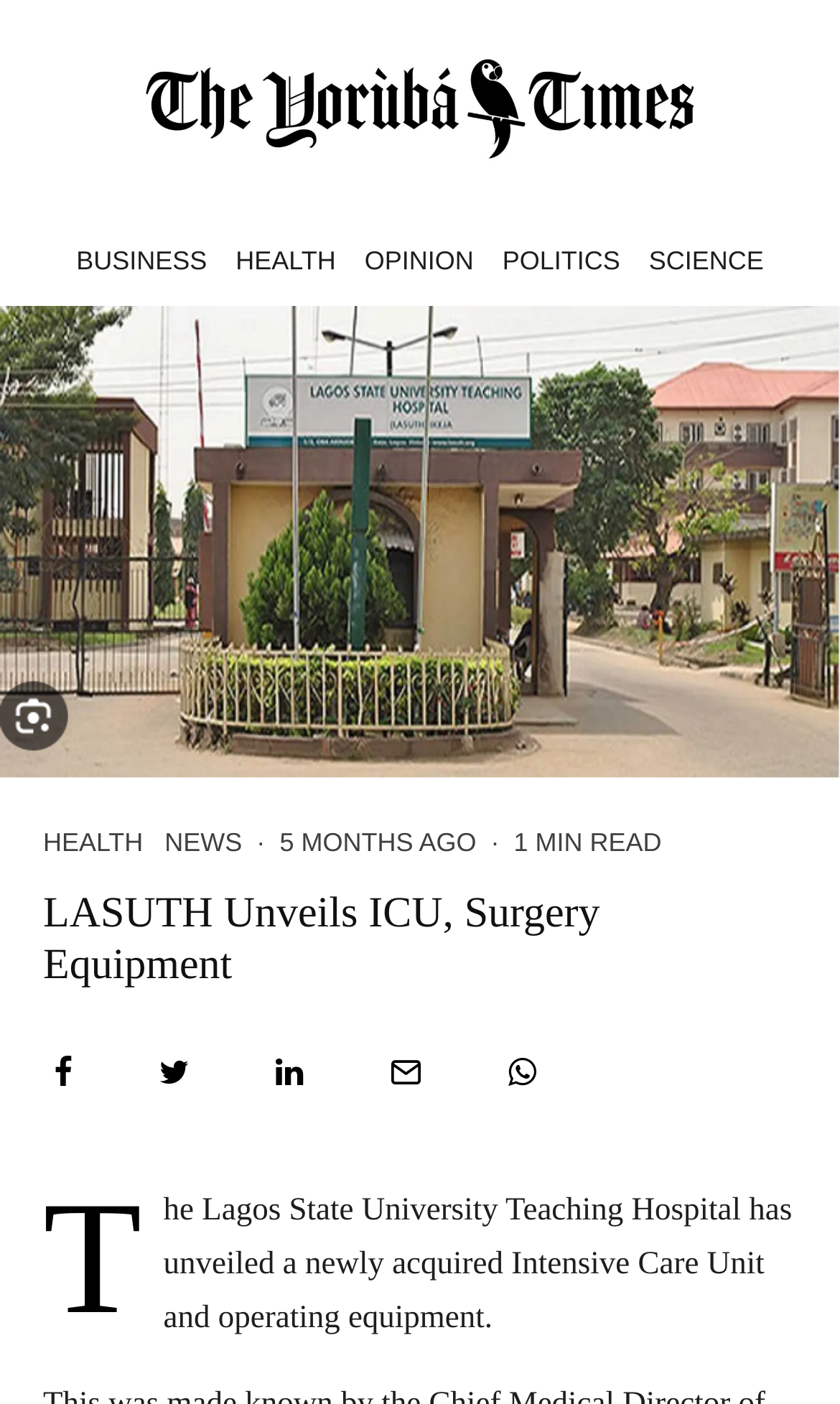Please identify the bounding box coordinates of where to click in order to follow the instruction: "Click on HEALTH link".

[0.281, 0.172, 0.4, 0.203]